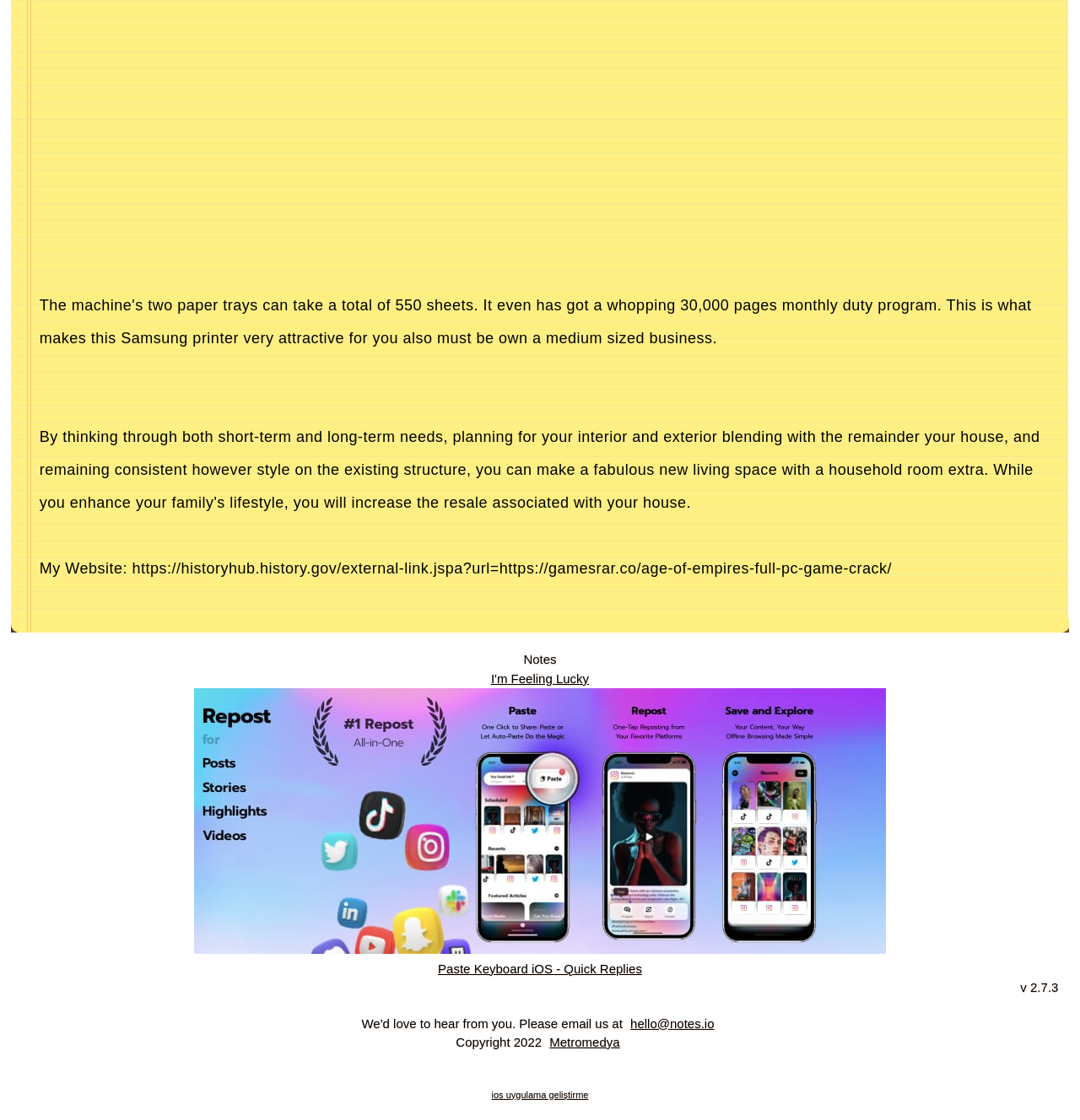What is the version number mentioned on the webpage?
Based on the image, please offer an in-depth response to the question.

The version number is mentioned in the StaticText element with the ID 45, which is a direct child of the Root Element. The text content of this element is 'v 2.7.3'.